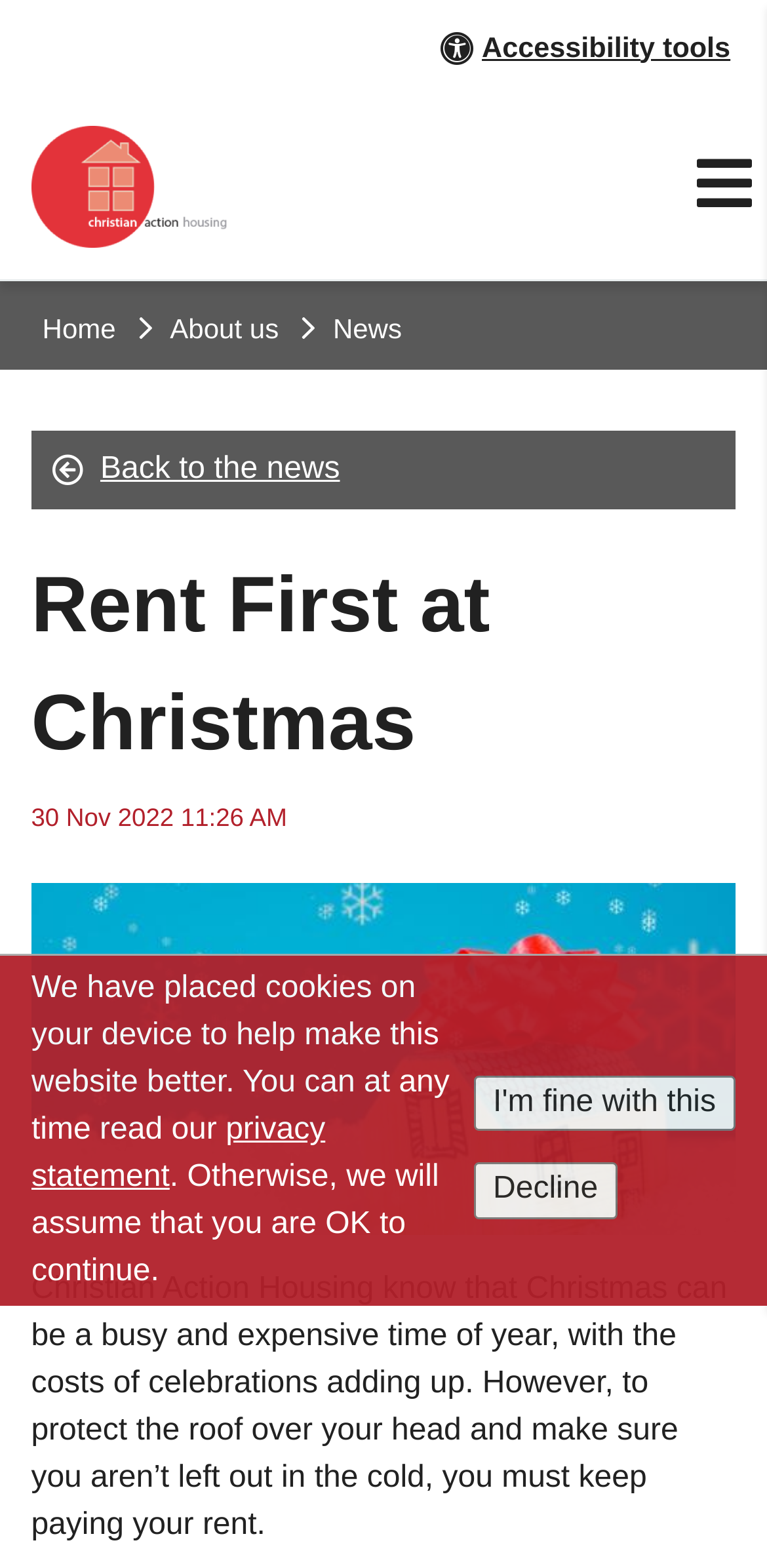Provide the bounding box coordinates of the UI element this sentence describes: "Menu".

[0.908, 0.097, 0.98, 0.142]